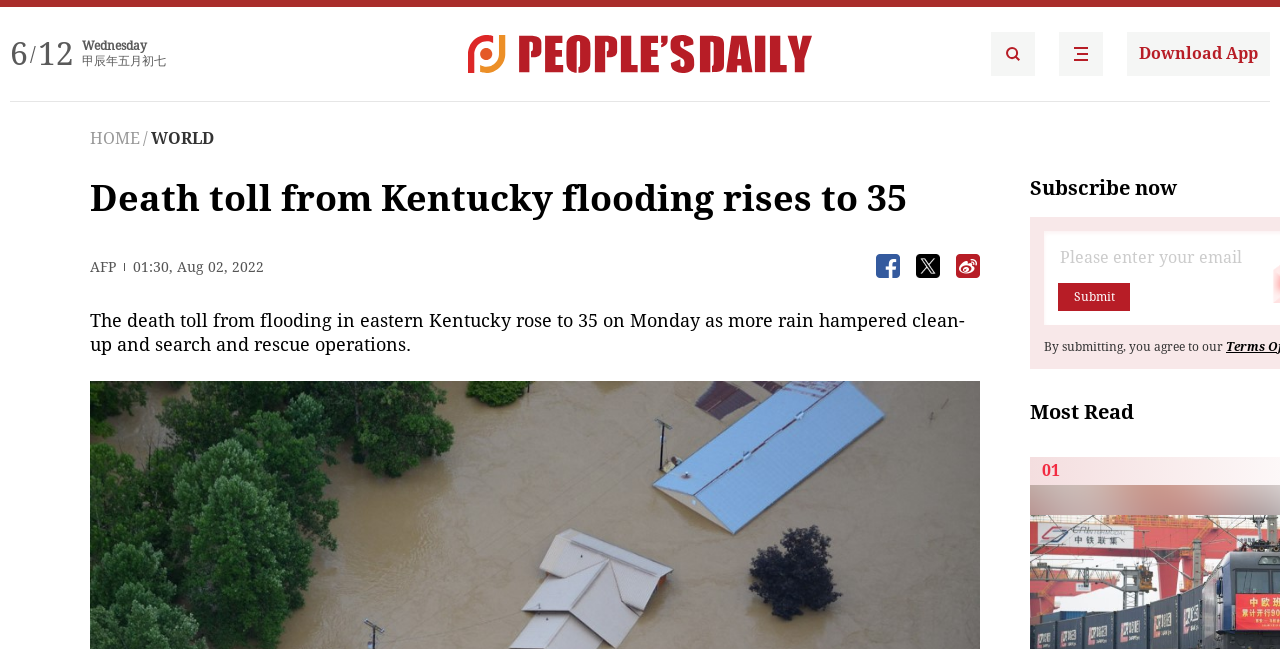What is the section of the webpage that lists popular articles?
Make sure to answer the question with a detailed and comprehensive explanation.

I found the section by looking at the text 'Most Read' which is likely to be the title of the section that lists popular articles.